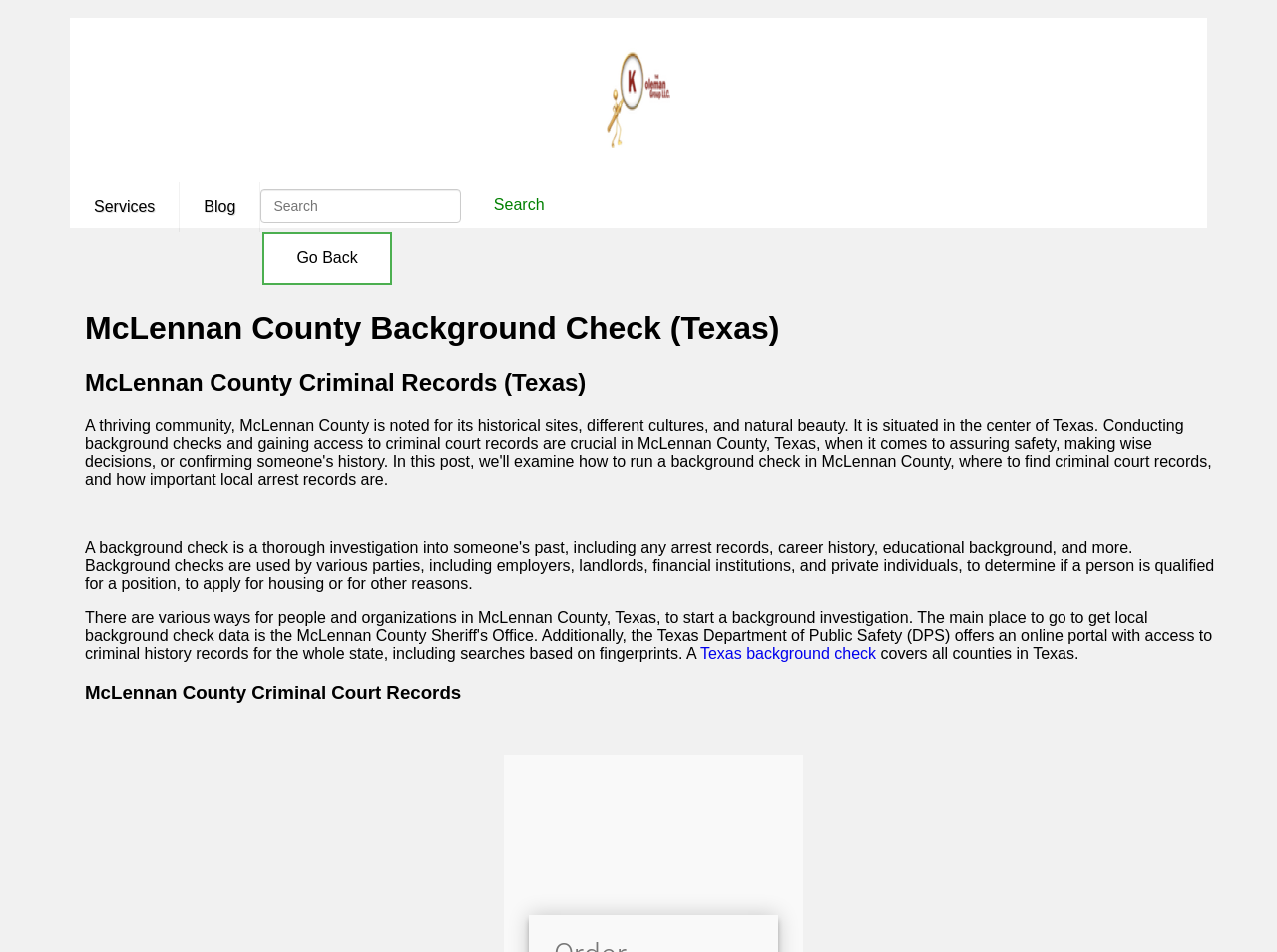What can be searched on this webpage?
Give a detailed and exhaustive answer to the question.

I found the answer by looking at the search box and button at the top of the webpage, which suggests that users can search for background checks.